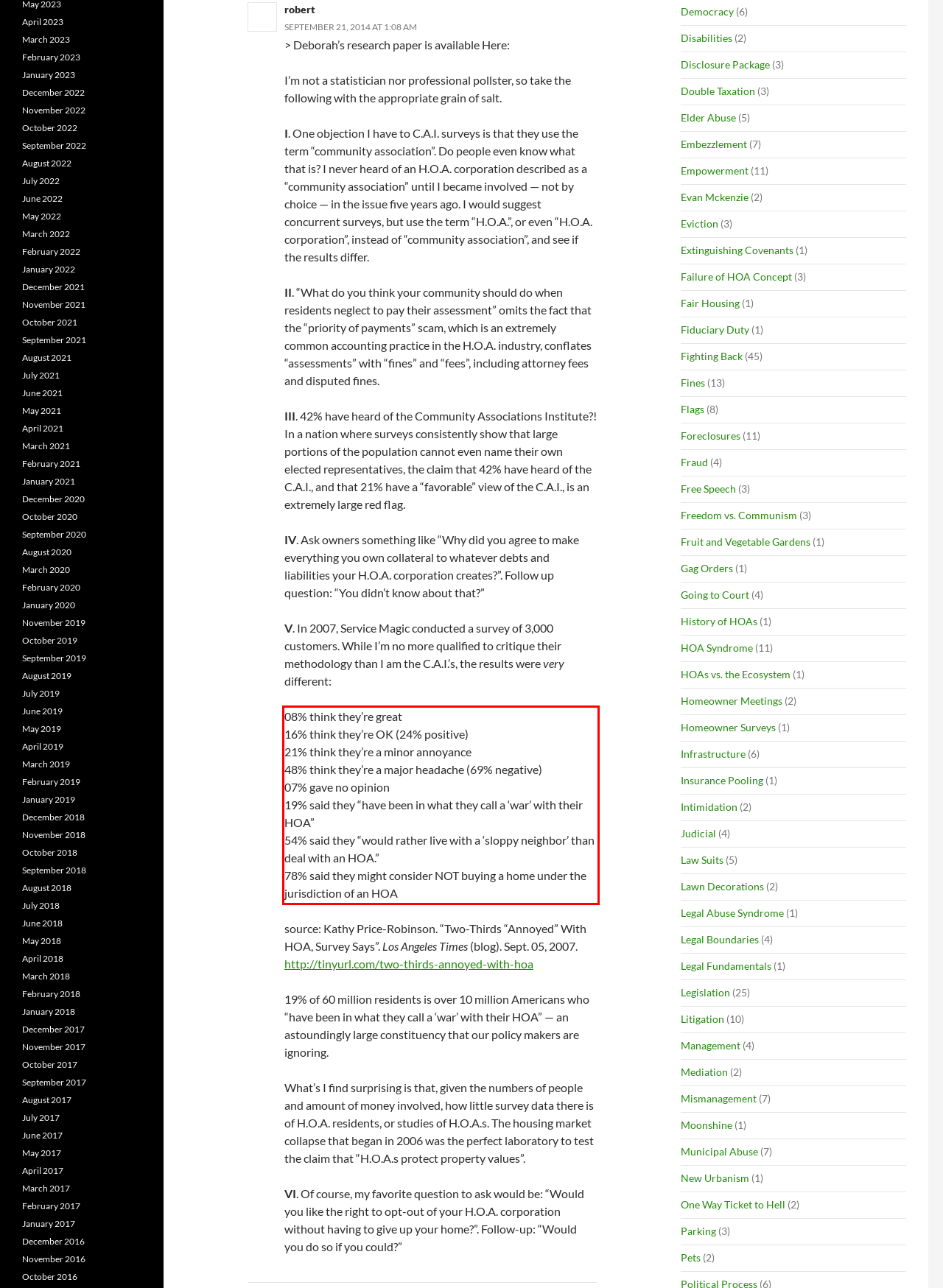Identify the text inside the red bounding box on the provided webpage screenshot by performing OCR.

08% think they’re great 16% think they’re OK (24% positive) 21% think they’re a minor annoyance 48% think they’re a major headache (69% negative) 07% gave no opinion 19% said they “have been in what they call a ‘war’ with their HOA” 54% said they “would rather live with a ‘sloppy neighbor’ than deal with an HOA.” 78% said they might consider NOT buying a home under the jurisdiction of an HOA